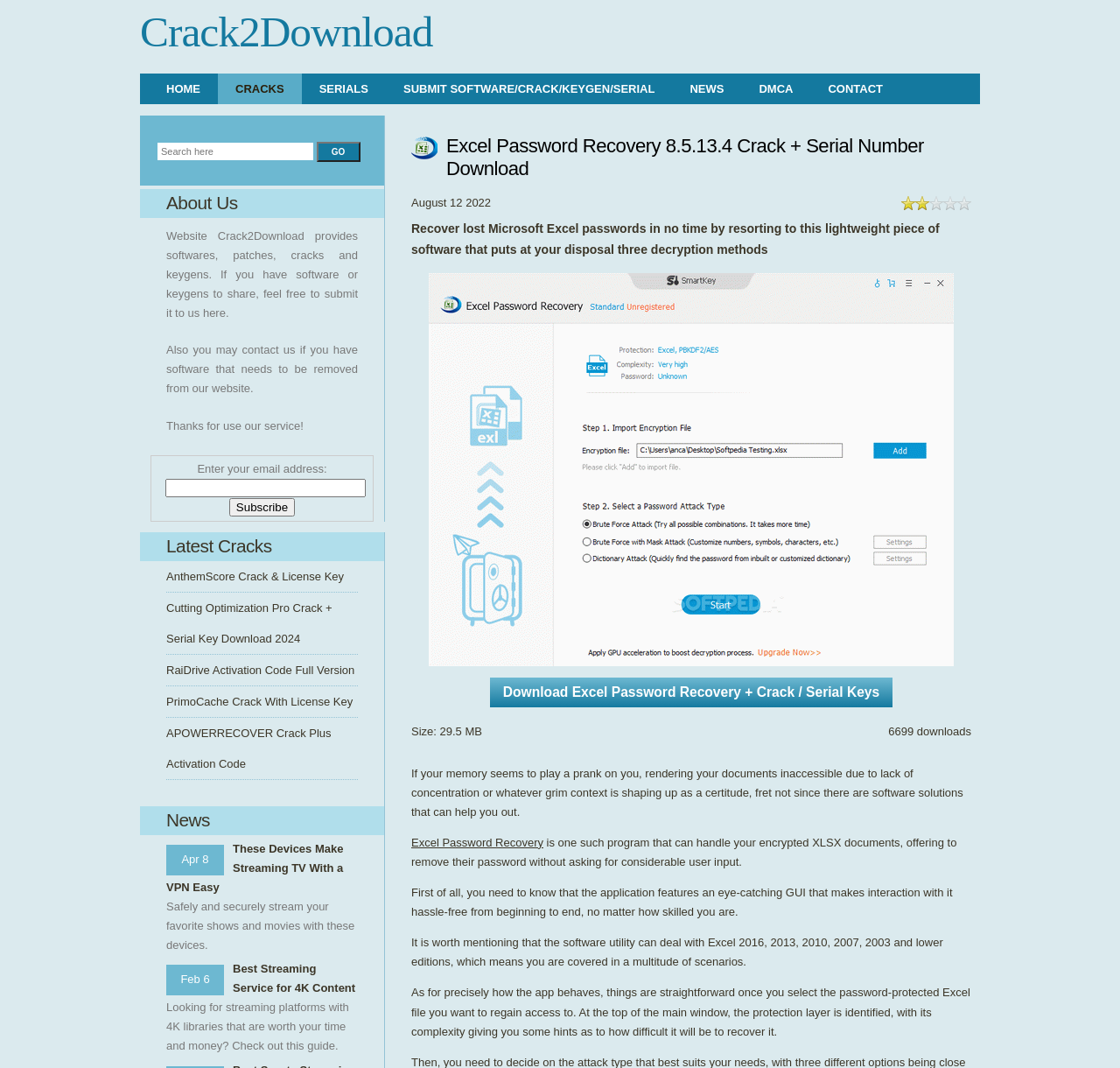Identify the bounding box coordinates of the section to be clicked to complete the task described by the following instruction: "Download Excel Password Recovery with crack". The coordinates should be four float numbers between 0 and 1, formatted as [left, top, right, bottom].

[0.437, 0.634, 0.797, 0.662]